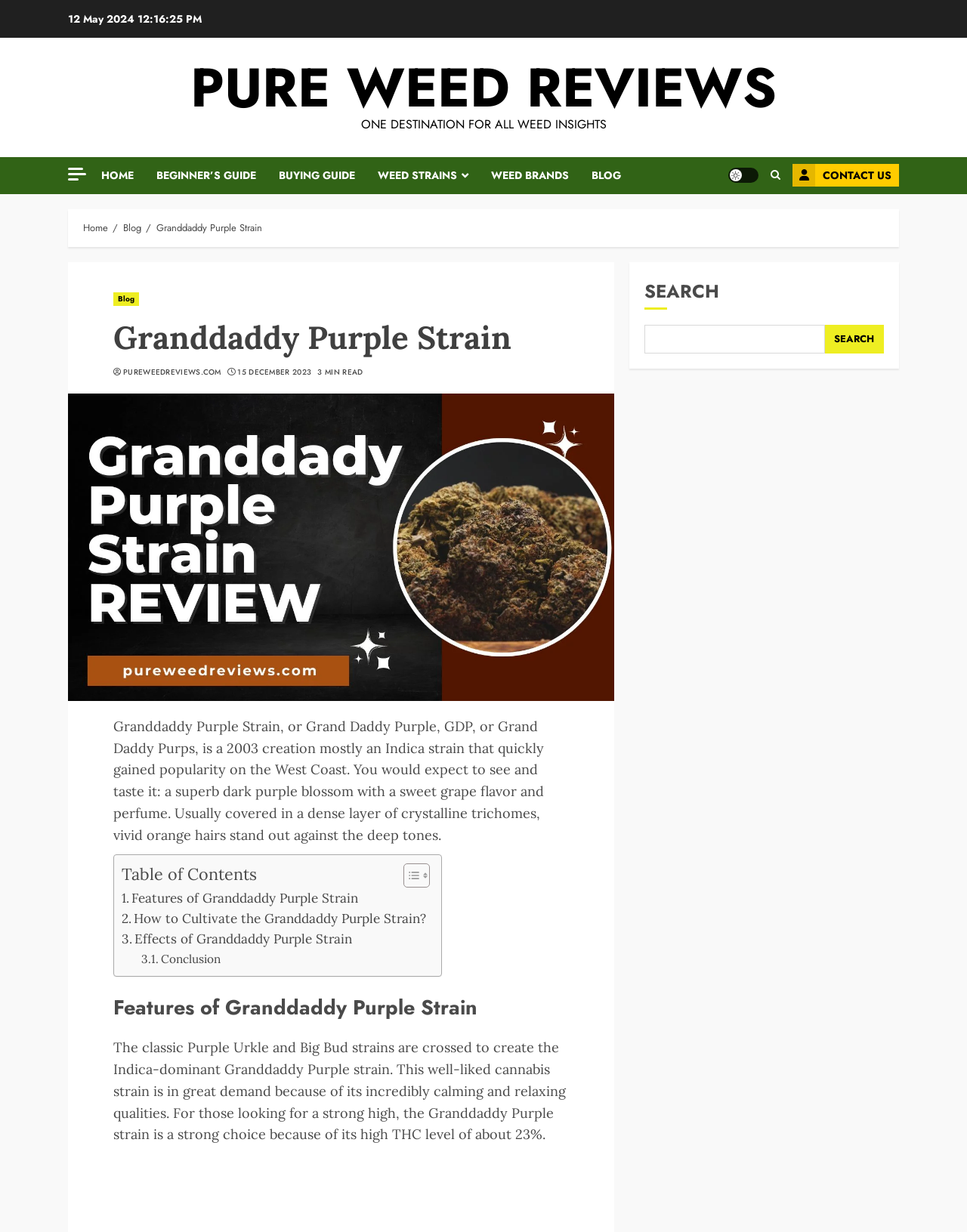Show the bounding box coordinates of the element that should be clicked to complete the task: "Contact us".

[0.82, 0.133, 0.93, 0.151]